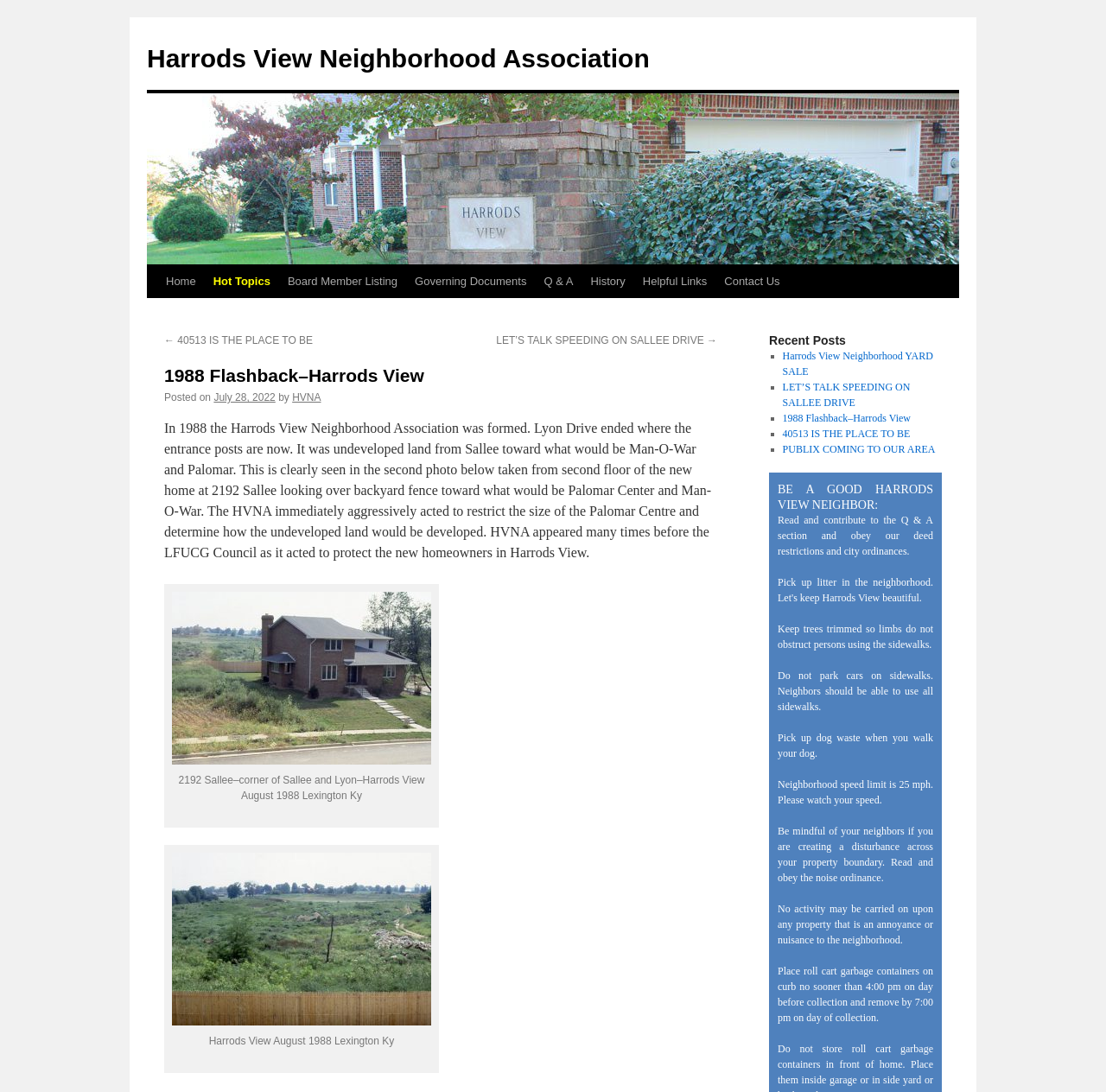From the webpage screenshot, identify the region described by Home. Provide the bounding box coordinates as (top-left x, top-left y, bottom-right x, bottom-right y), with each value being a floating point number between 0 and 1.

[0.142, 0.243, 0.185, 0.273]